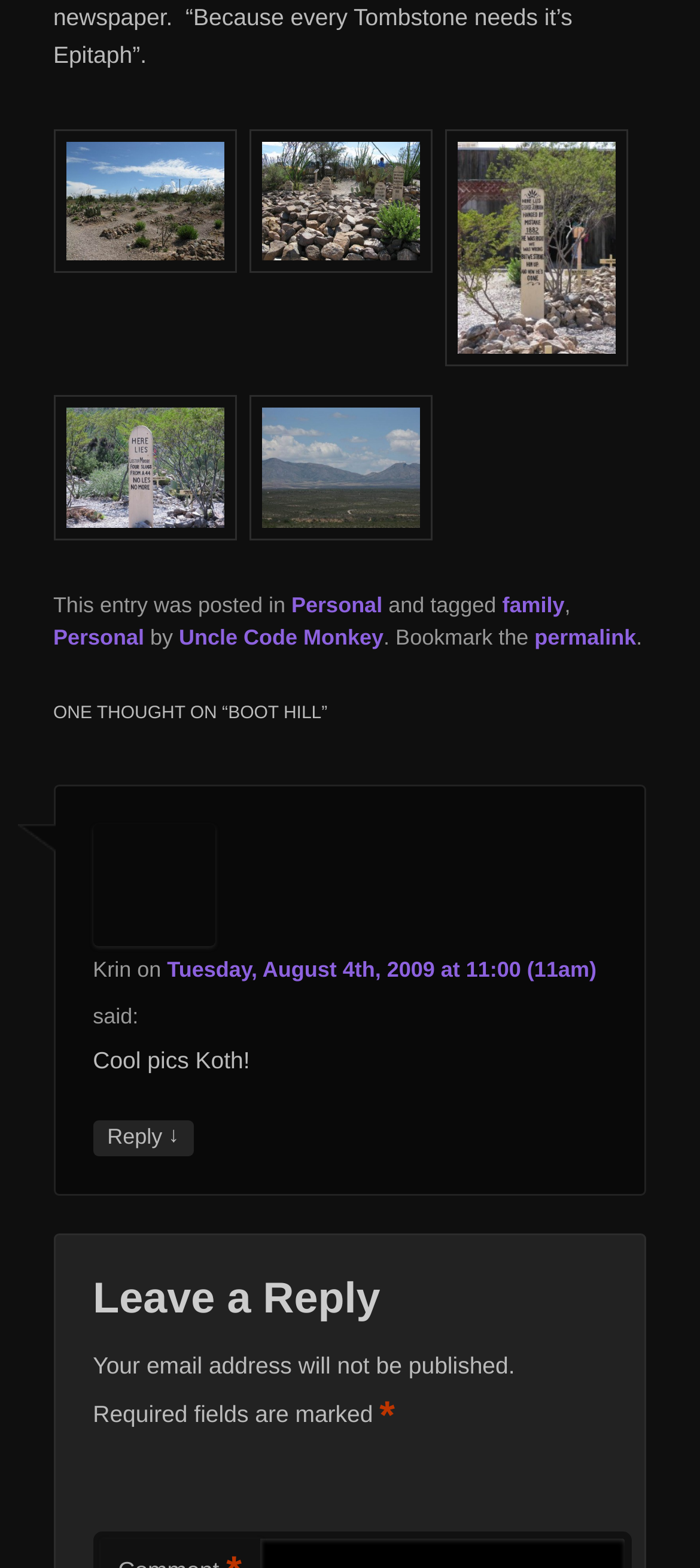Can you give a comprehensive explanation to the question given the content of the image?
What is the date of the article?

I found the date of the article in the element 'Tuesday, August 4th, 2009 at 11:00 (11am)' which is inside the article section. The date is Tuesday, August 4th, 2009.